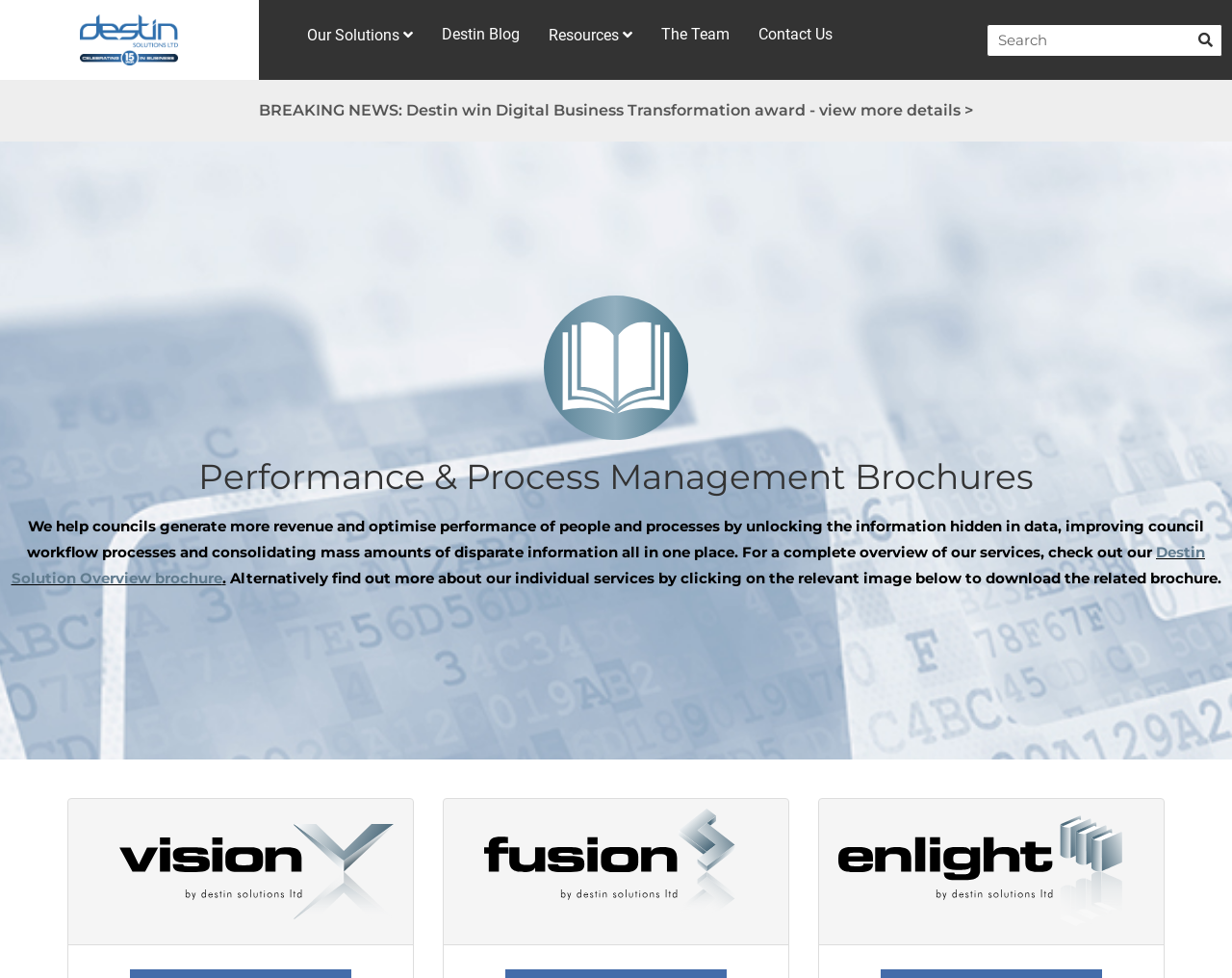Please specify the bounding box coordinates of the clickable region necessary for completing the following instruction: "View Destin Solutions". The coordinates must consist of four float numbers between 0 and 1, i.e., [left, top, right, bottom].

[0.241, 0.018, 0.343, 0.054]